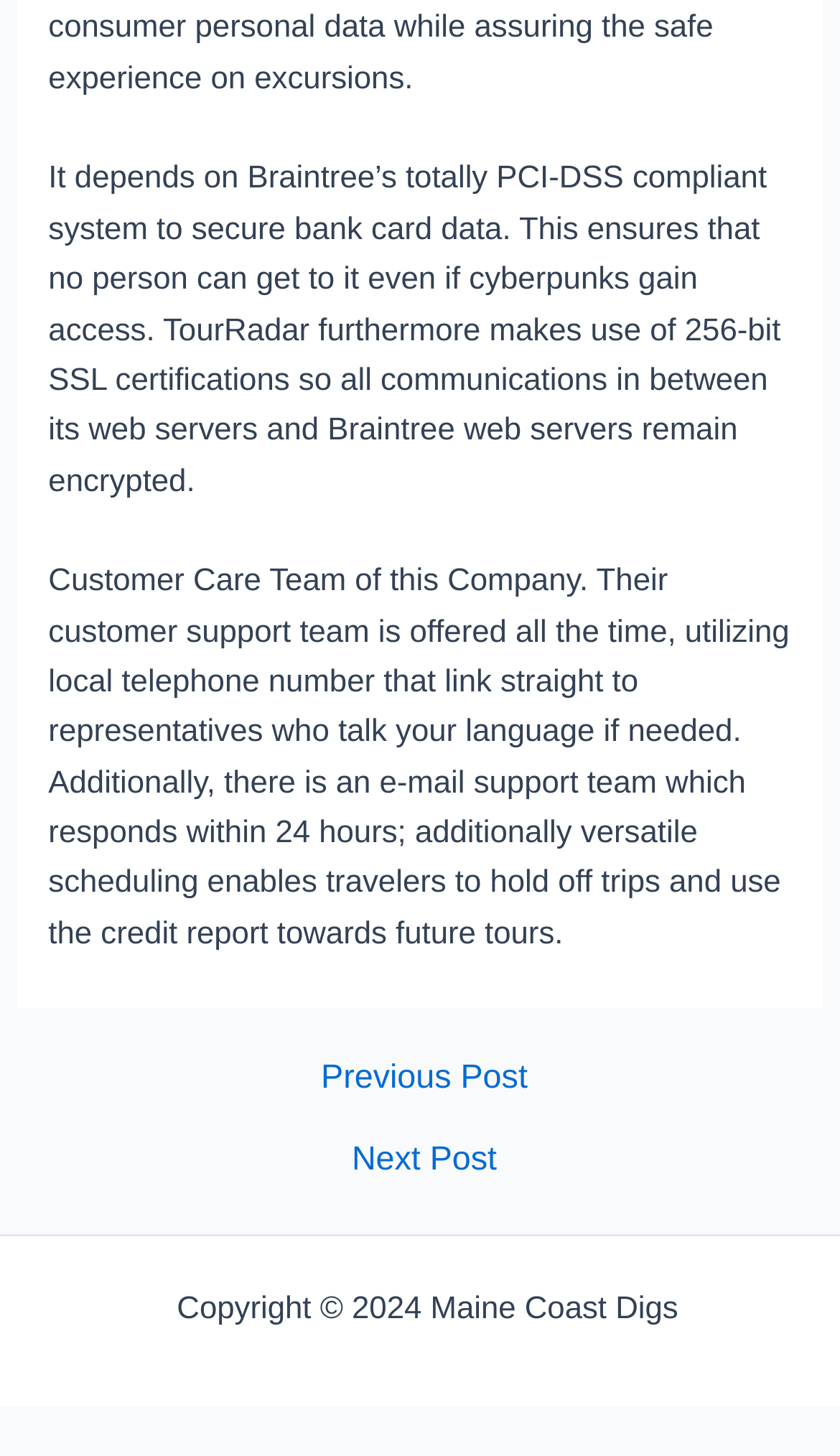Provide the bounding box coordinates of the UI element that matches the description: "Sitemap".

[0.818, 0.887, 0.955, 0.911]